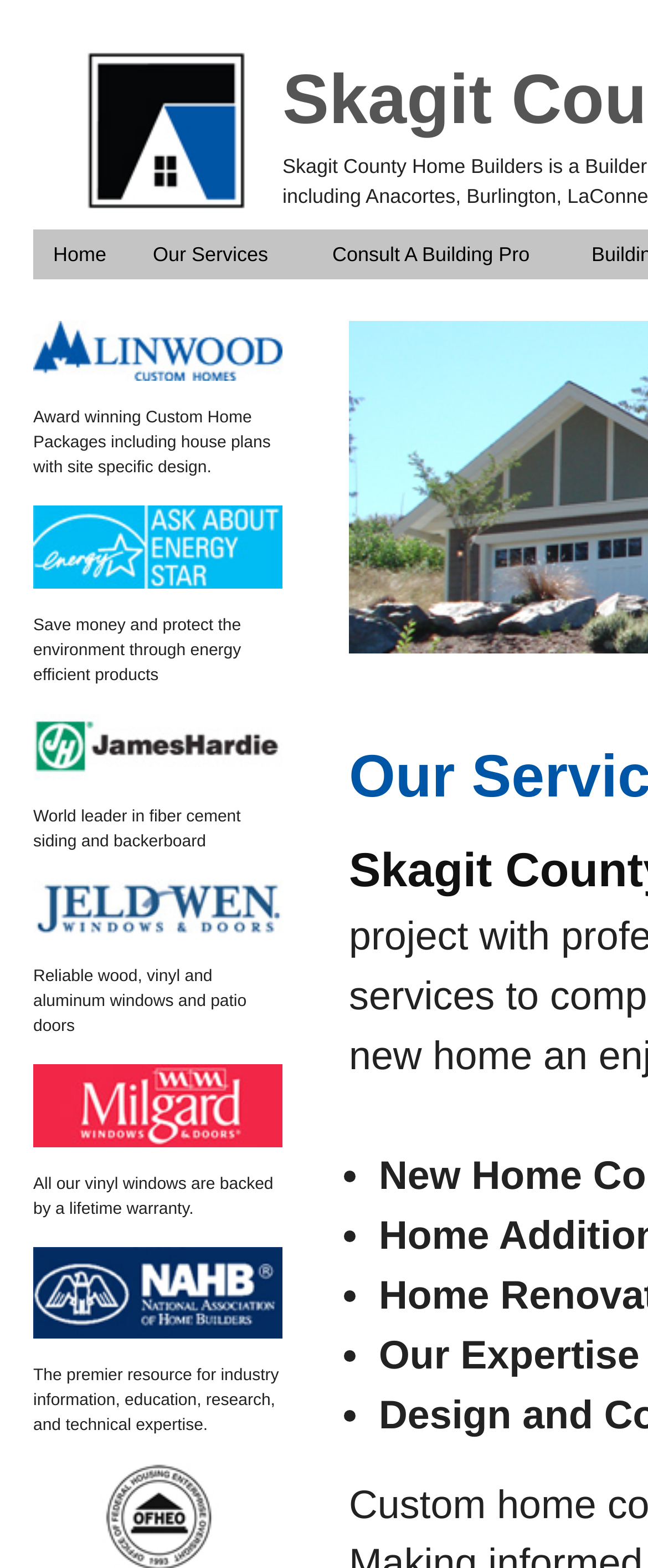Determine which piece of text is the heading of the webpage and provide it.

Skagit County Home Builders